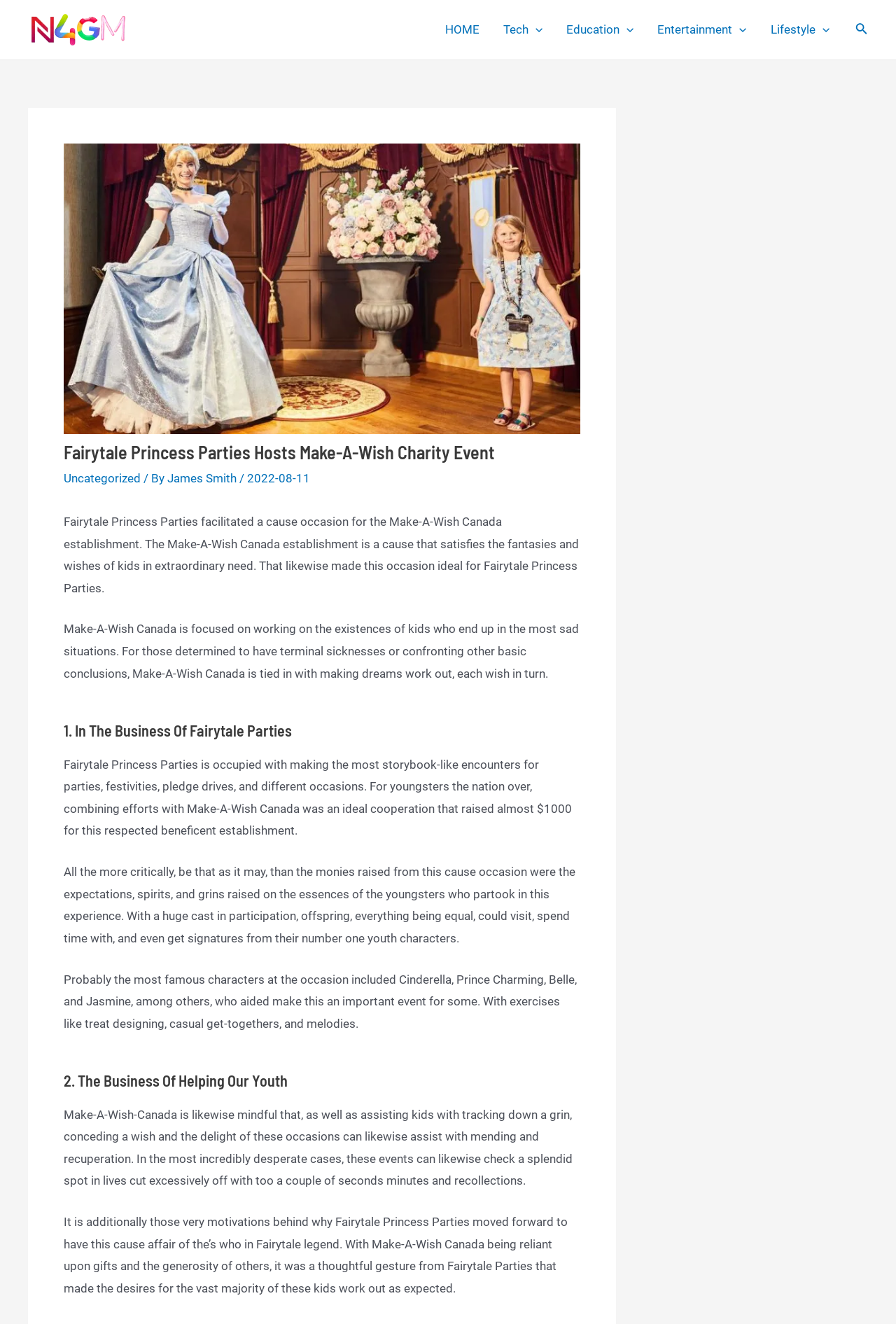Extract the primary heading text from the webpage.

Fairytale Princess Parties Hosts Make-A-Wish Charity Event  